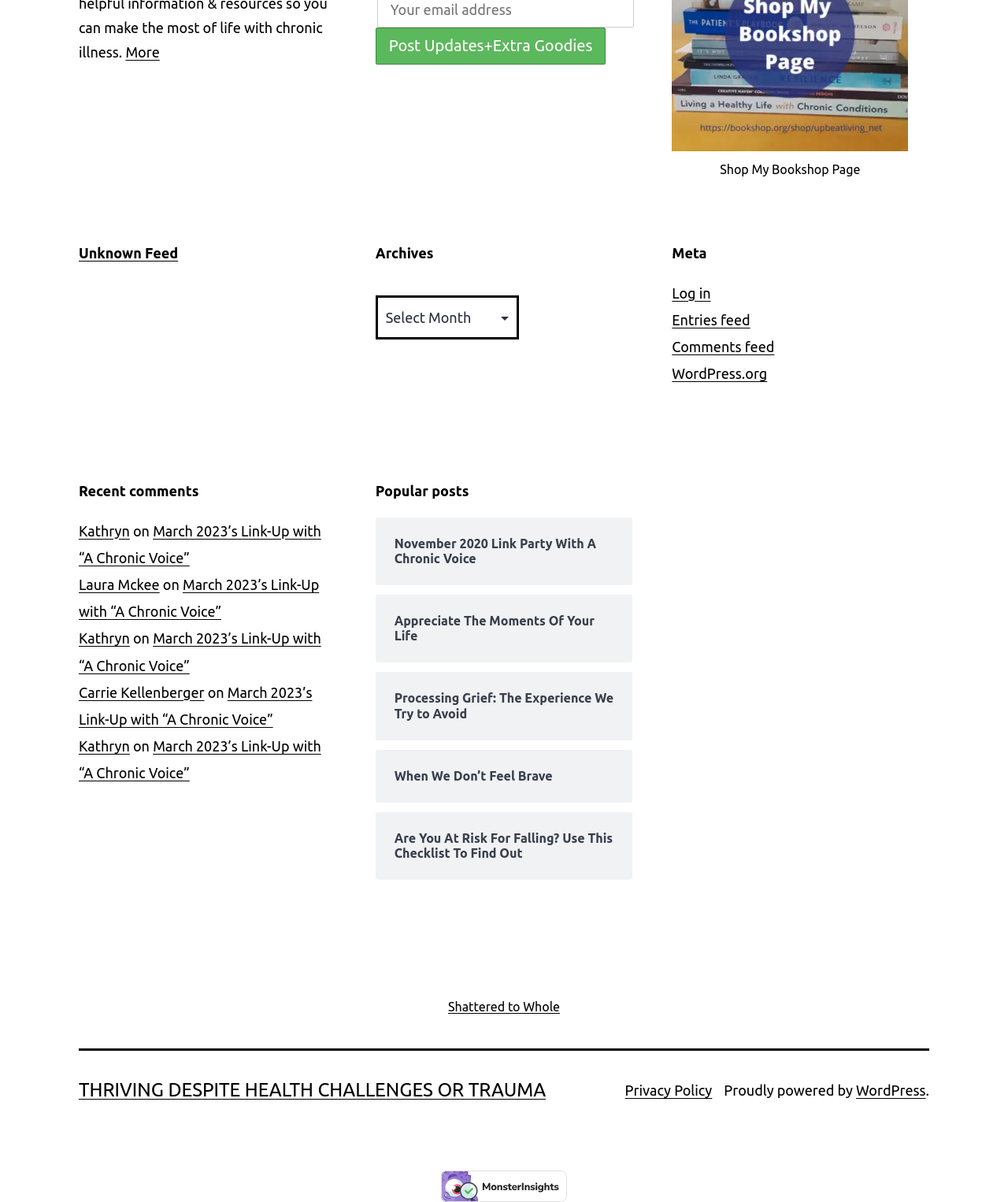How many recent comments are listed?
Please provide a comprehensive answer based on the information in the image.

I counted the number of links under the 'Recent comments' heading and found 5 links, each corresponding to a recent comment.